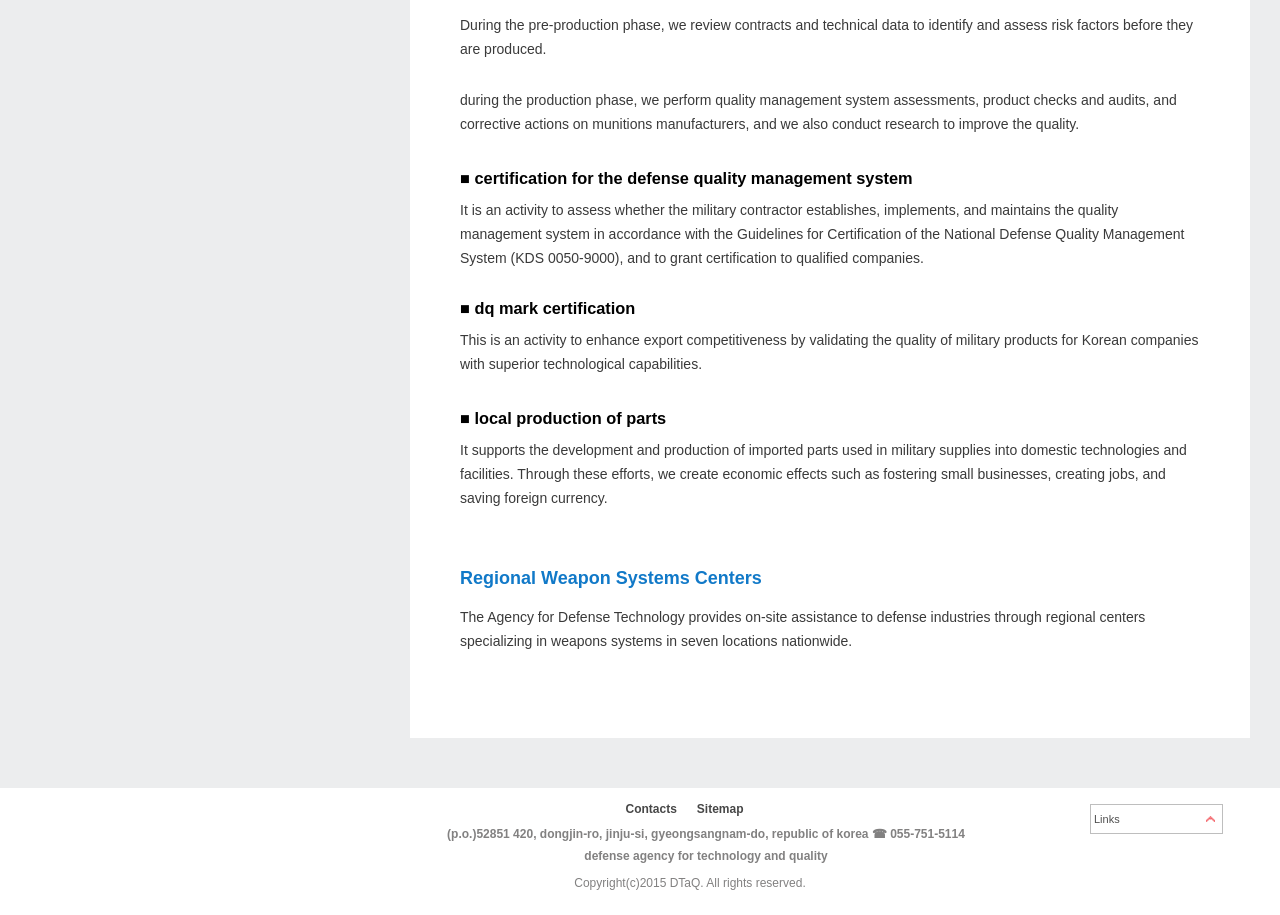Reply to the question below using a single word or brief phrase:
What is the agency's name?

Defense Agency for Technology and Quality